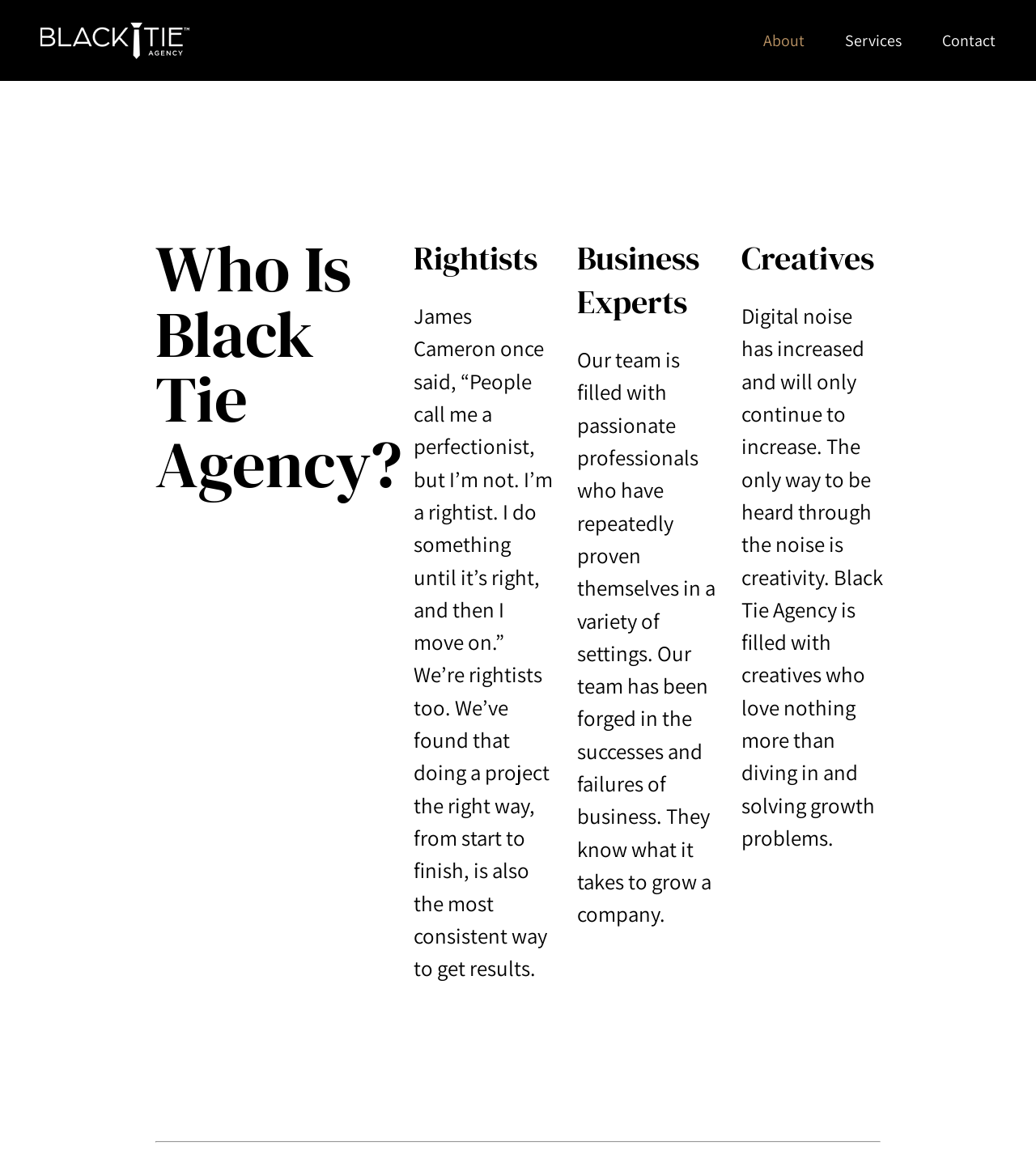How many navigation links are at the top of the webpage?
Please provide a single word or phrase answer based on the image.

3